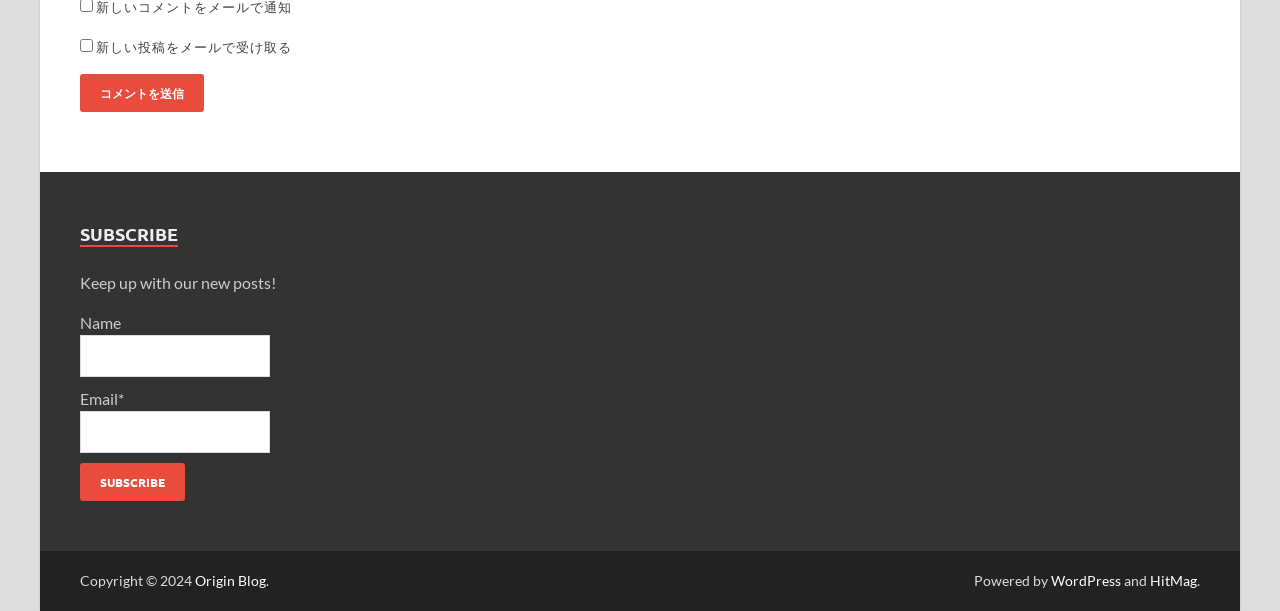Identify the bounding box coordinates for the UI element described as: "name="submit" value="コメントを送信"". The coordinates should be provided as four floats between 0 and 1: [left, top, right, bottom].

[0.062, 0.121, 0.159, 0.183]